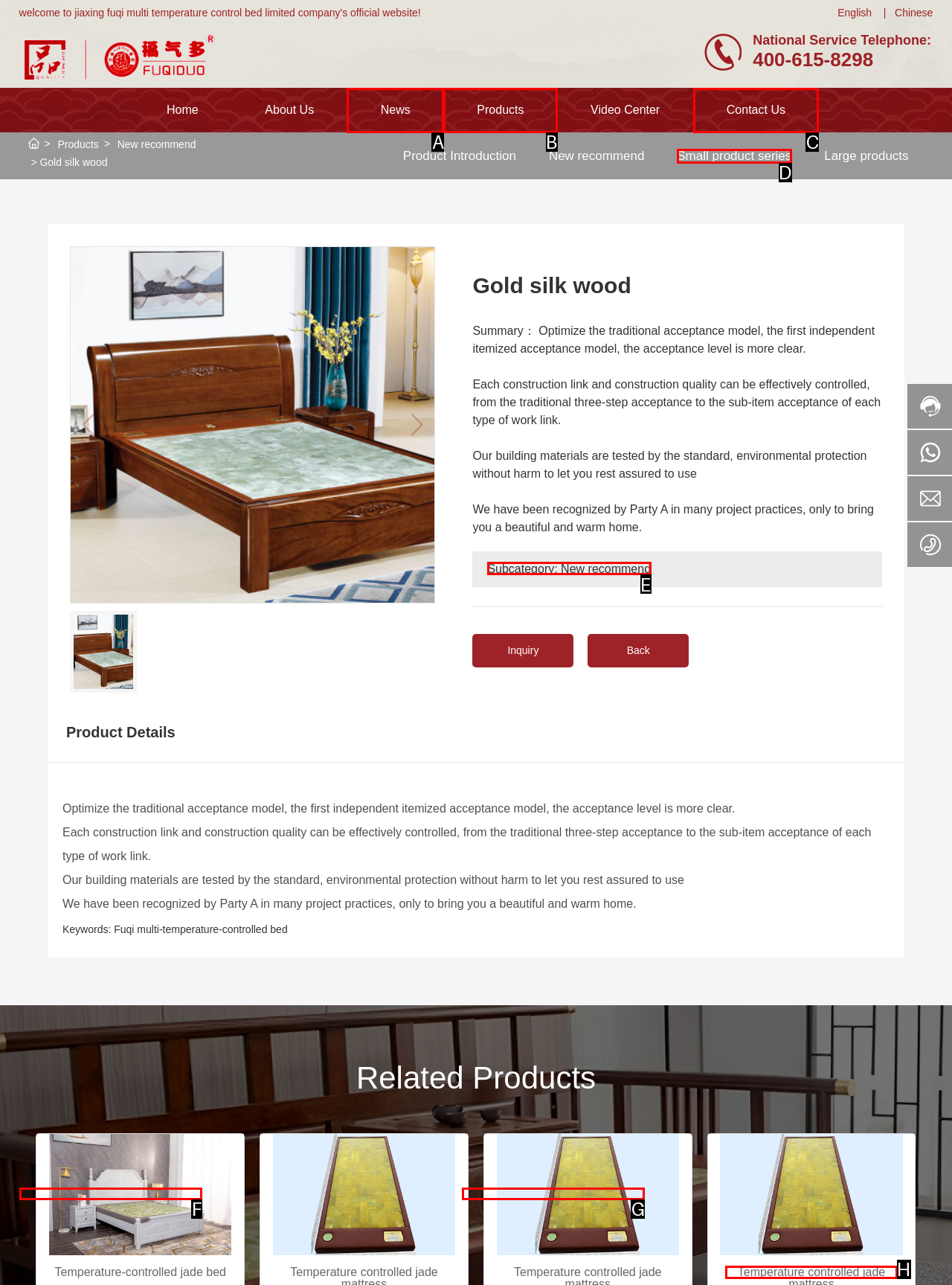Determine which option matches the element description: parent_node: Search for: value="Search"
Reply with the letter of the appropriate option from the options provided.

None